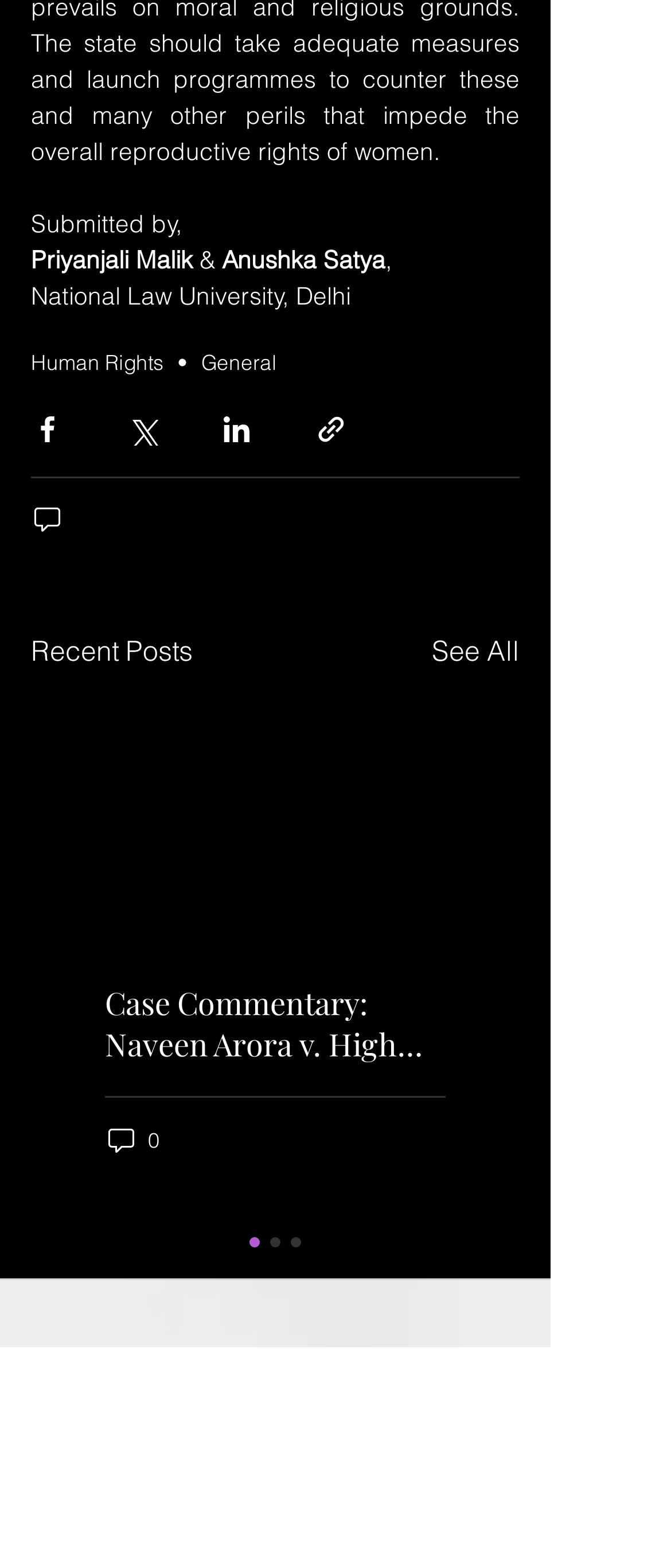Determine the bounding box coordinates for the clickable element to execute this instruction: "Click on the 'Human Rights' link". Provide the coordinates as four float numbers between 0 and 1, i.e., [left, top, right, bottom].

[0.046, 0.223, 0.244, 0.239]